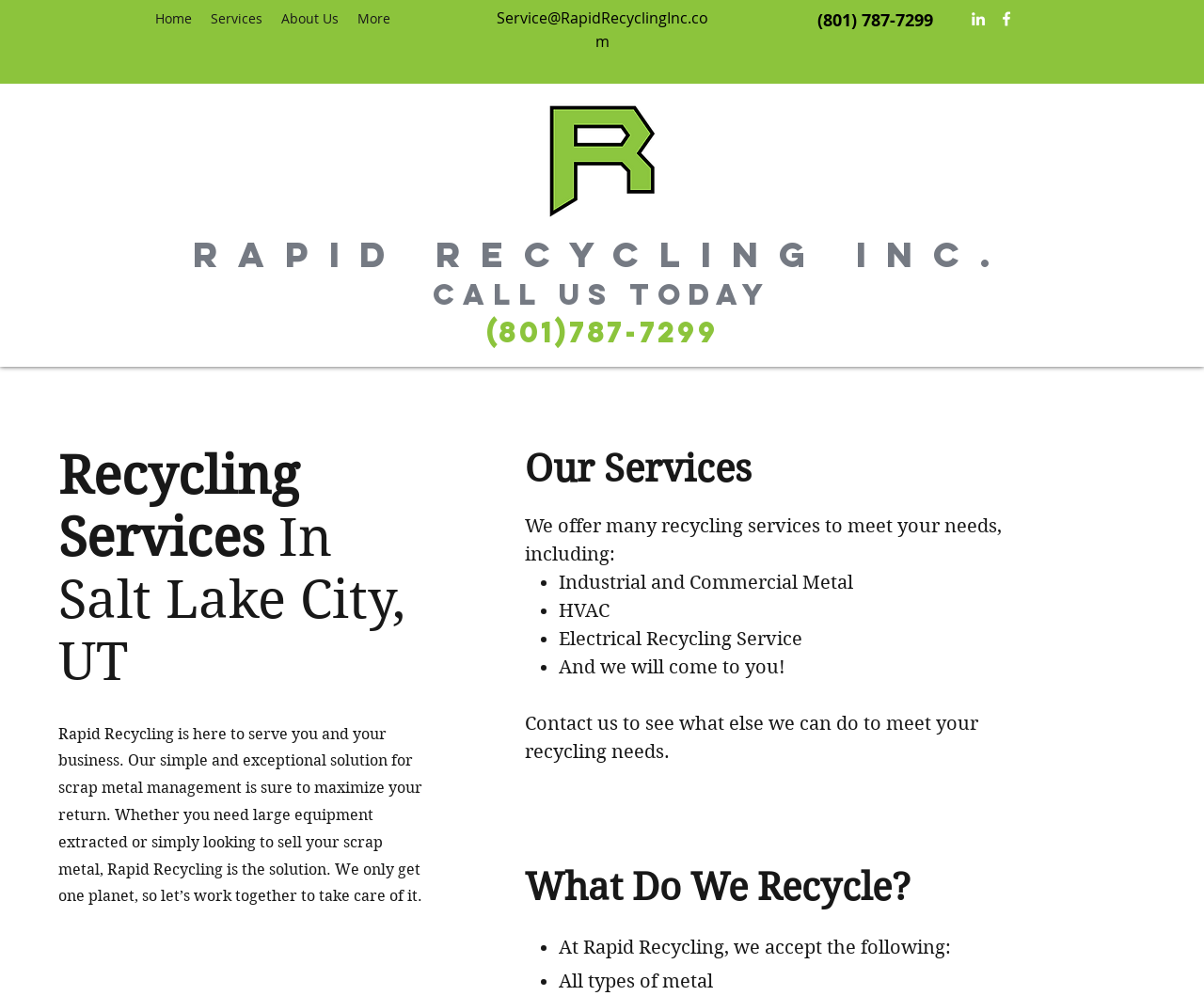Find the bounding box coordinates for the HTML element described as: "Service@RapidRecyclingInc.com". The coordinates should consist of four float values between 0 and 1, i.e., [left, top, right, bottom].

[0.412, 0.008, 0.588, 0.052]